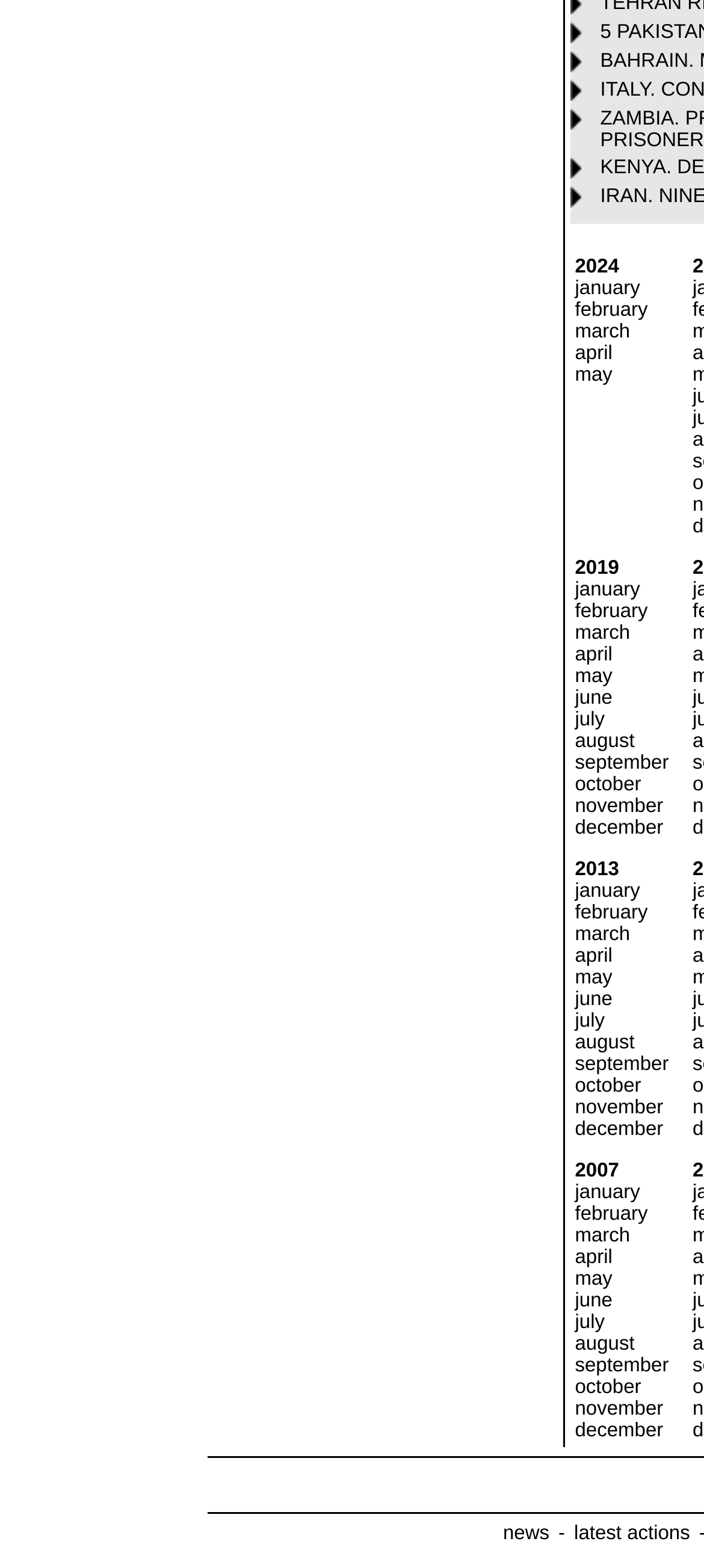Please use the details from the image to answer the following question comprehensively:
How many months are listed in the table?

I counted the number of links in each table cell, and there are 12 links in each row, which correspond to the 12 months of the year.